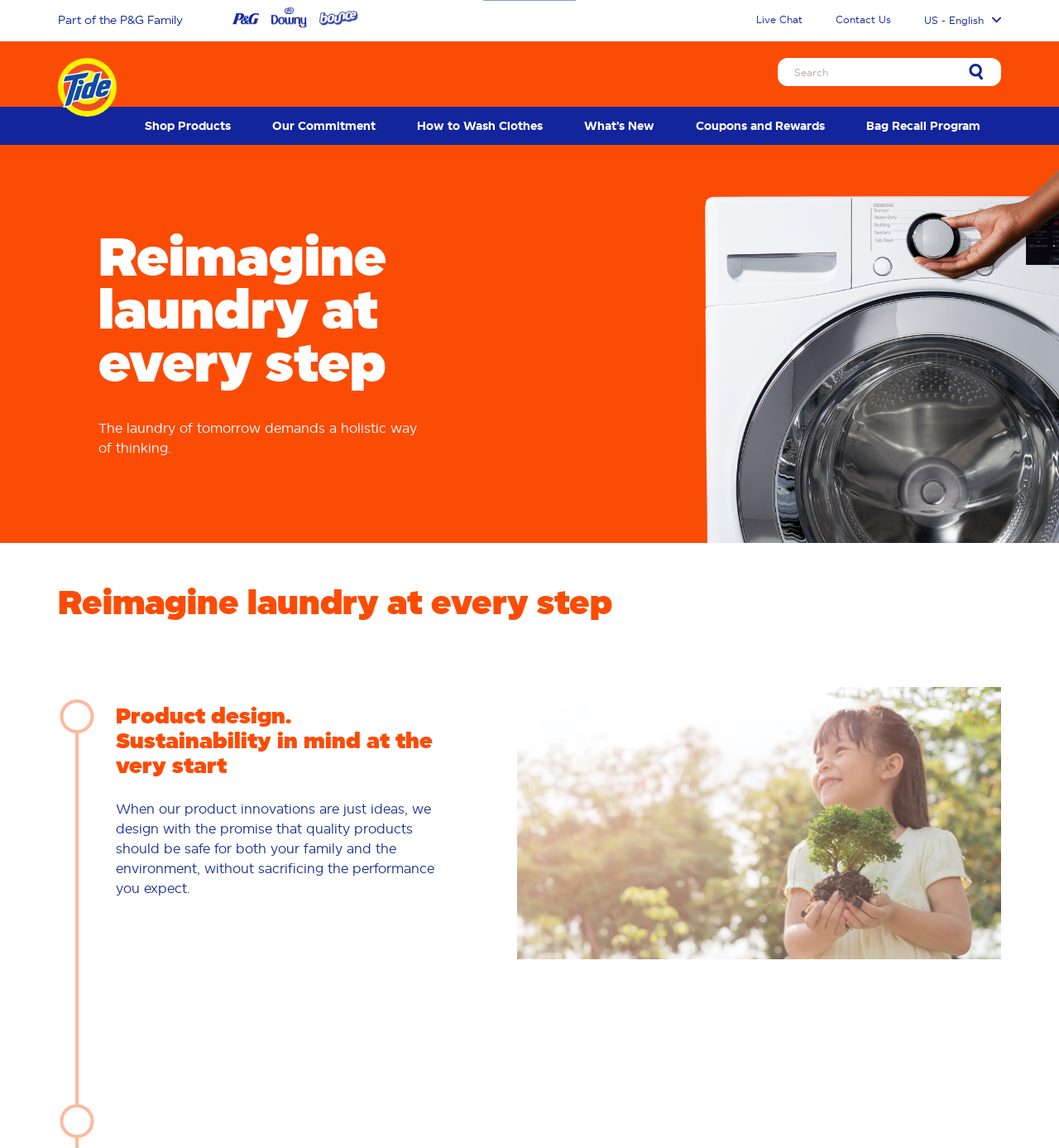Identify the webpage's primary heading and generate its text.

Reimagine laundry at every step